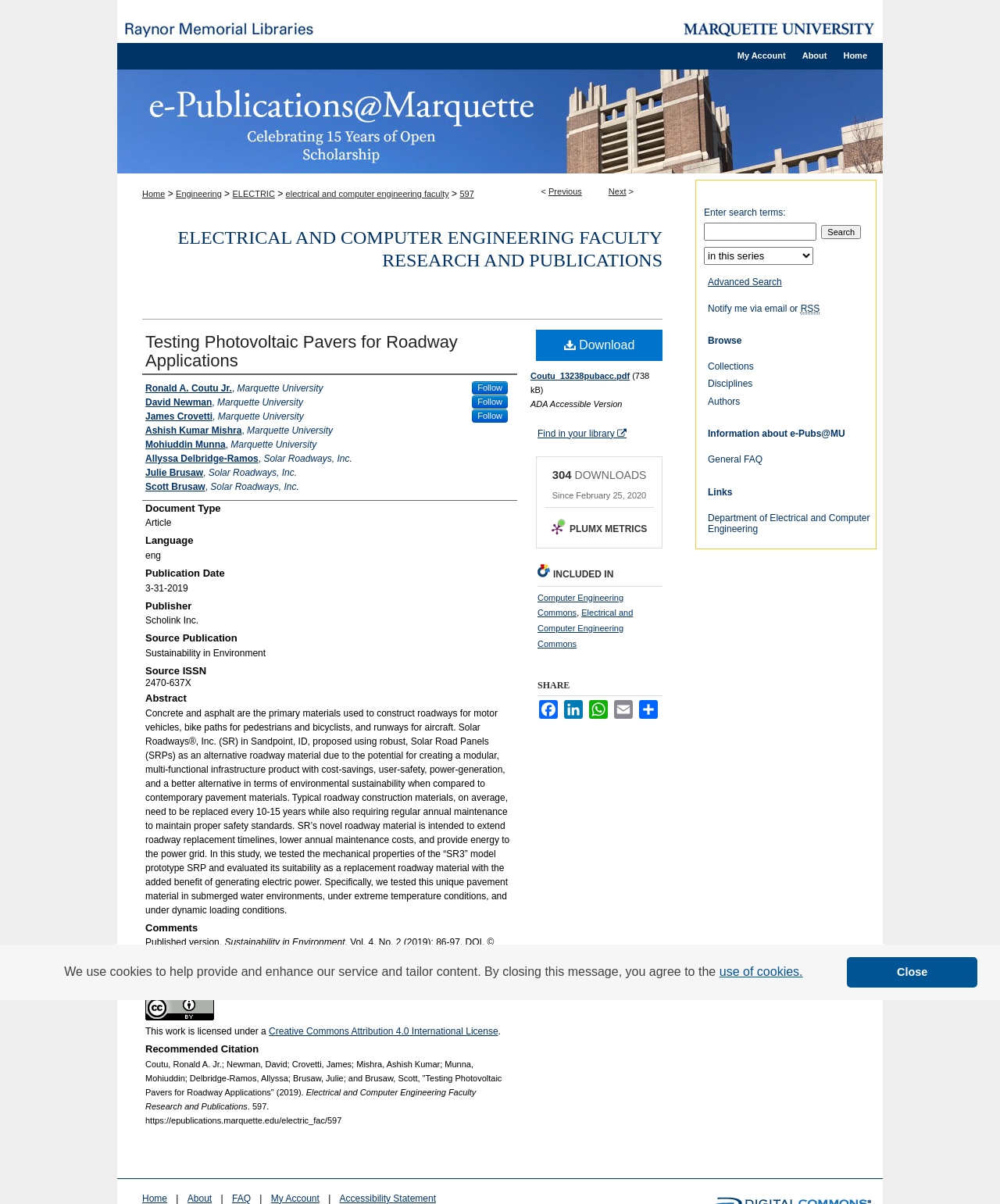Given the webpage screenshot, identify the bounding box of the UI element that matches this description: "use of cookies.".

[0.717, 0.798, 0.805, 0.817]